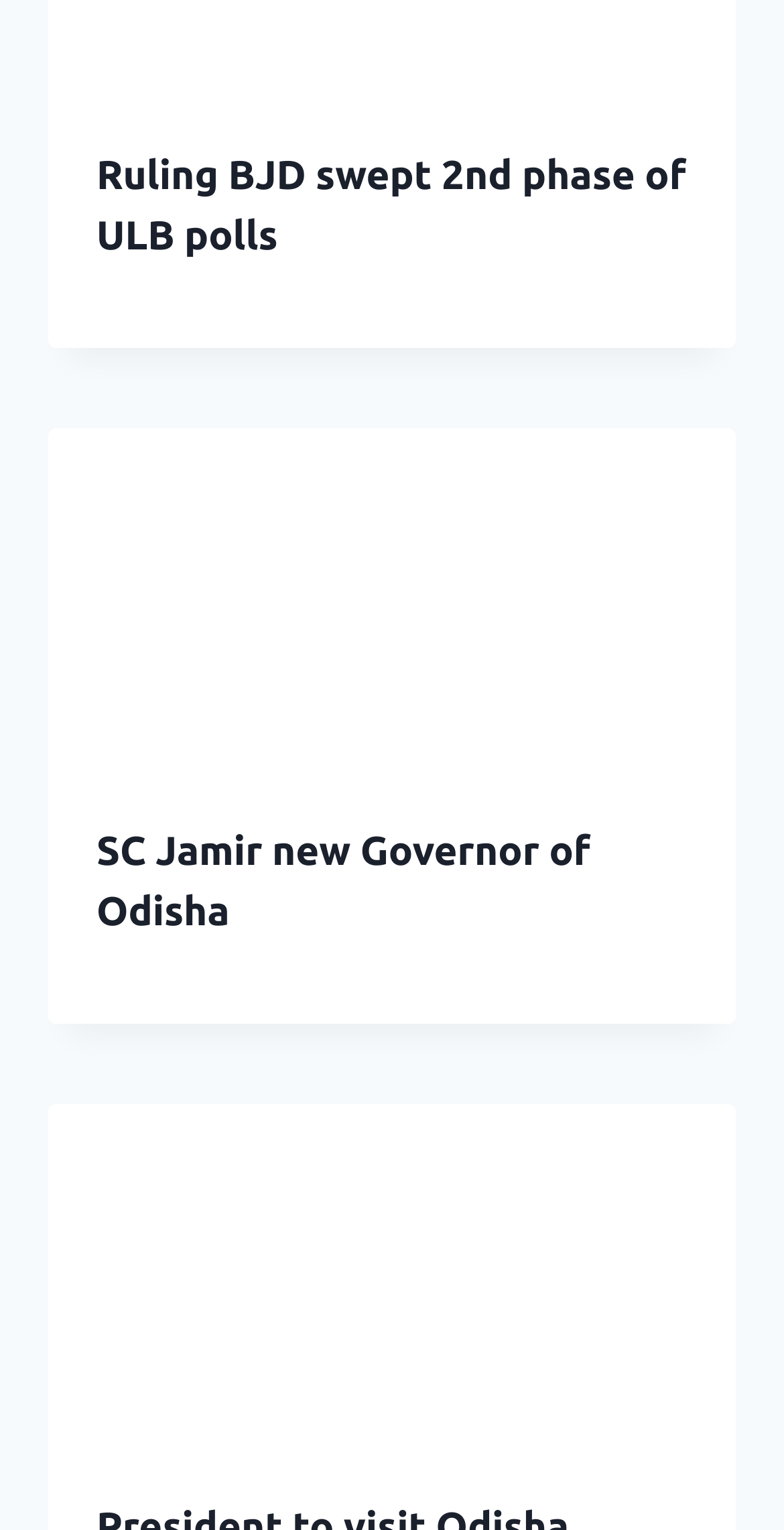What is the topic of the first news article?
Your answer should be a single word or phrase derived from the screenshot.

ULB polls